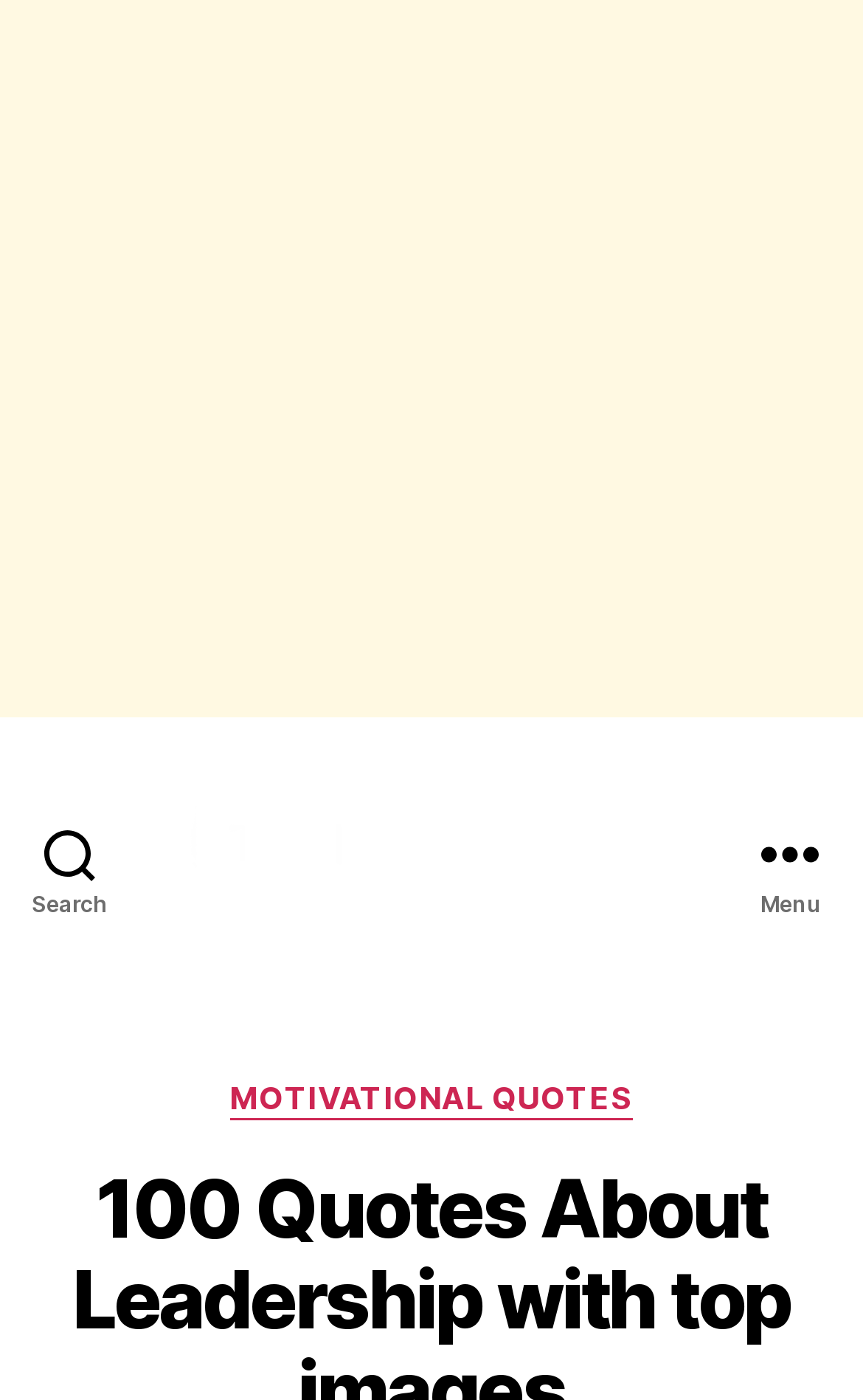For the following element description, predict the bounding box coordinates in the format (top-left x, top-left y, bottom-right x, bottom-right y). All values should be floating point numbers between 0 and 1. Description: Motivational Quotes

[0.273, 0.772, 0.727, 0.801]